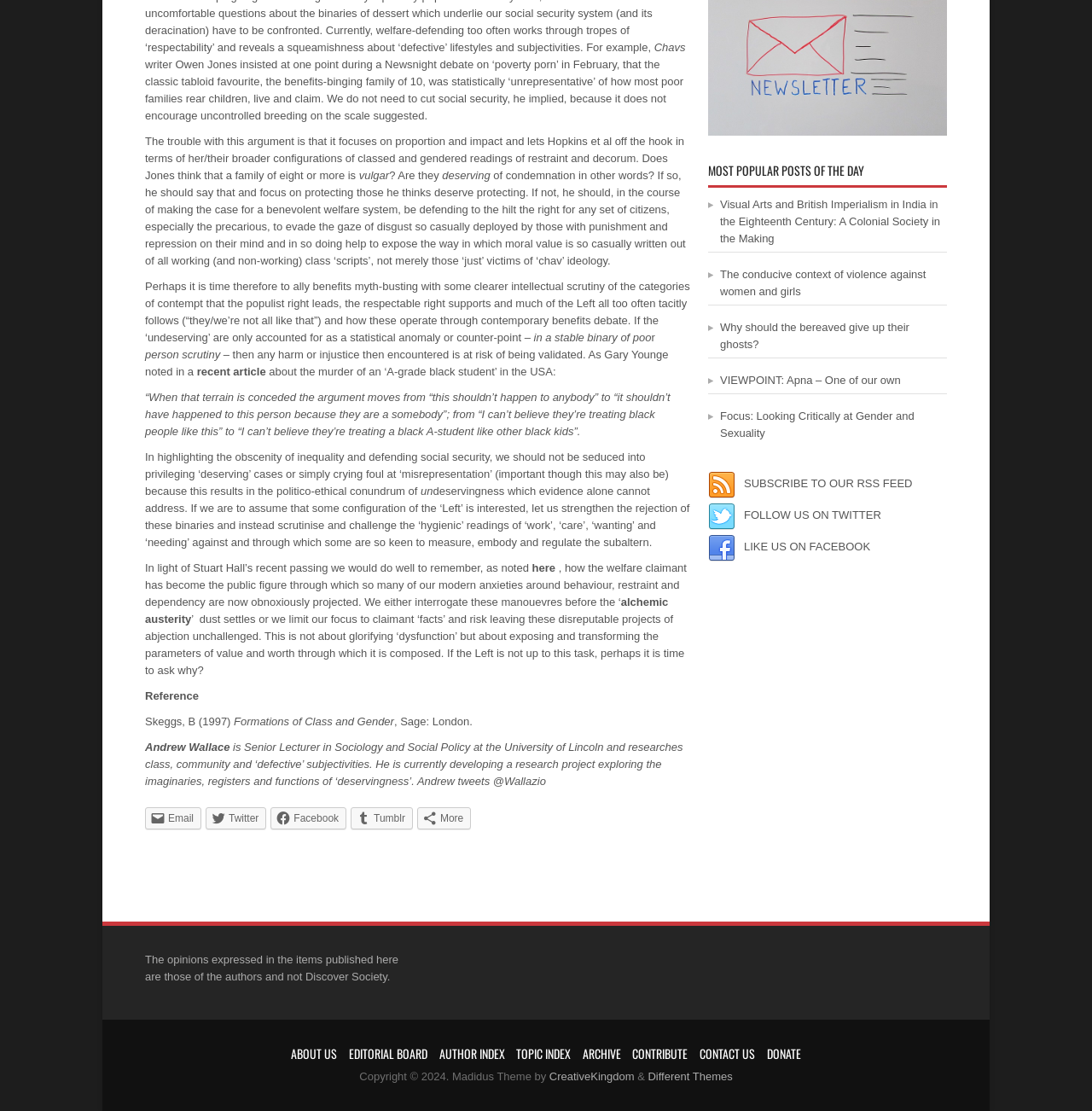What is the name of the theme used by the website?
Look at the screenshot and provide an in-depth answer.

At the bottom of the page, it says 'Copyright © 2024. Madidus Theme by CreativeKingdom & Different Themes', which indicates that the theme used by the website is Madidus Theme.